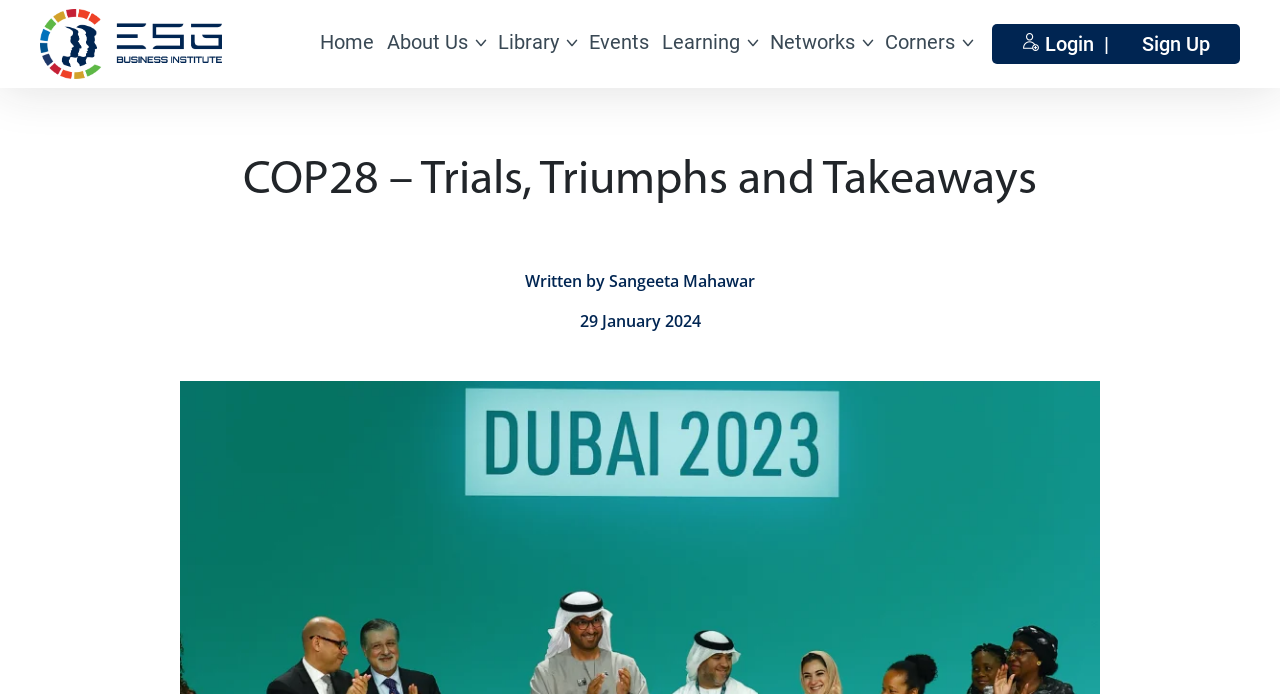Provide an in-depth caption for the elements present on the webpage.

The webpage is about the ESG Business Institute, with a prominent link to the institute's name at the top left corner, accompanied by an image with the same name. 

Below the institute's name, there is a navigation menu with six links: Home, About Us, Library, Events, Learning, and Networks, each with a dropdown menu. These links are positioned horizontally across the top of the page, with the Home link at the left and the Networks link at the right.

To the right of the navigation menu, there are two links: Login and Sign Up, separated by a vertical bar. The Login link is positioned slightly above the Sign Up link.

The main content of the webpage appears to be an article titled "COP28 – Trials, Triumphs and Takeaways", written by Sangeeta Mahawar and dated 29 January 2024. The article title is positioned near the top center of the page, with the author's name and date below it.